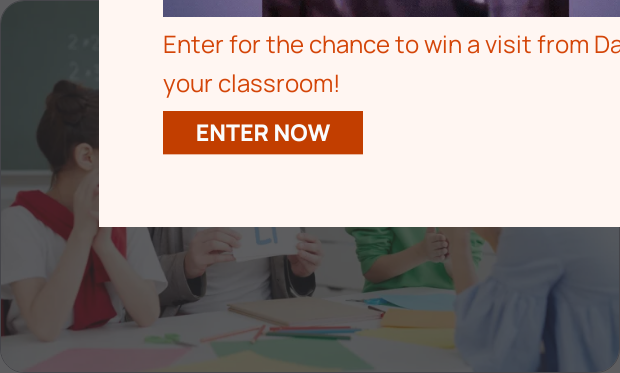What is the purpose of the promotional message?
Provide a thorough and detailed answer to the question.

The caption states that the image showcases a promotional message inviting viewers to enter for a chance to win a visit from Darryl McDaniels of RUN-DMC, along with books for their classroom, which suggests that the purpose of the message is to encourage people to participate in the contest.